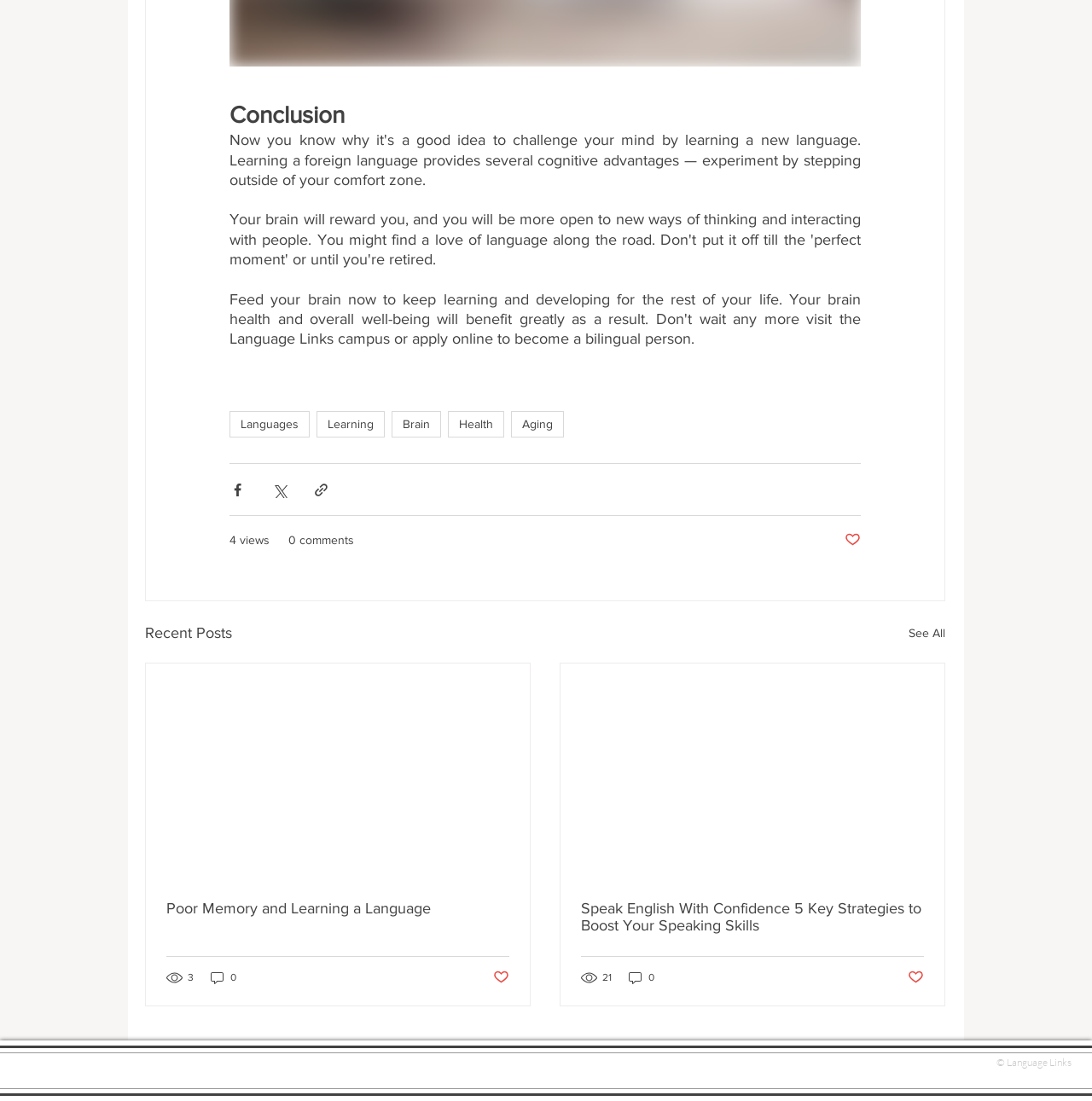Locate the coordinates of the bounding box for the clickable region that fulfills this instruction: "Share via Facebook".

[0.21, 0.437, 0.225, 0.452]